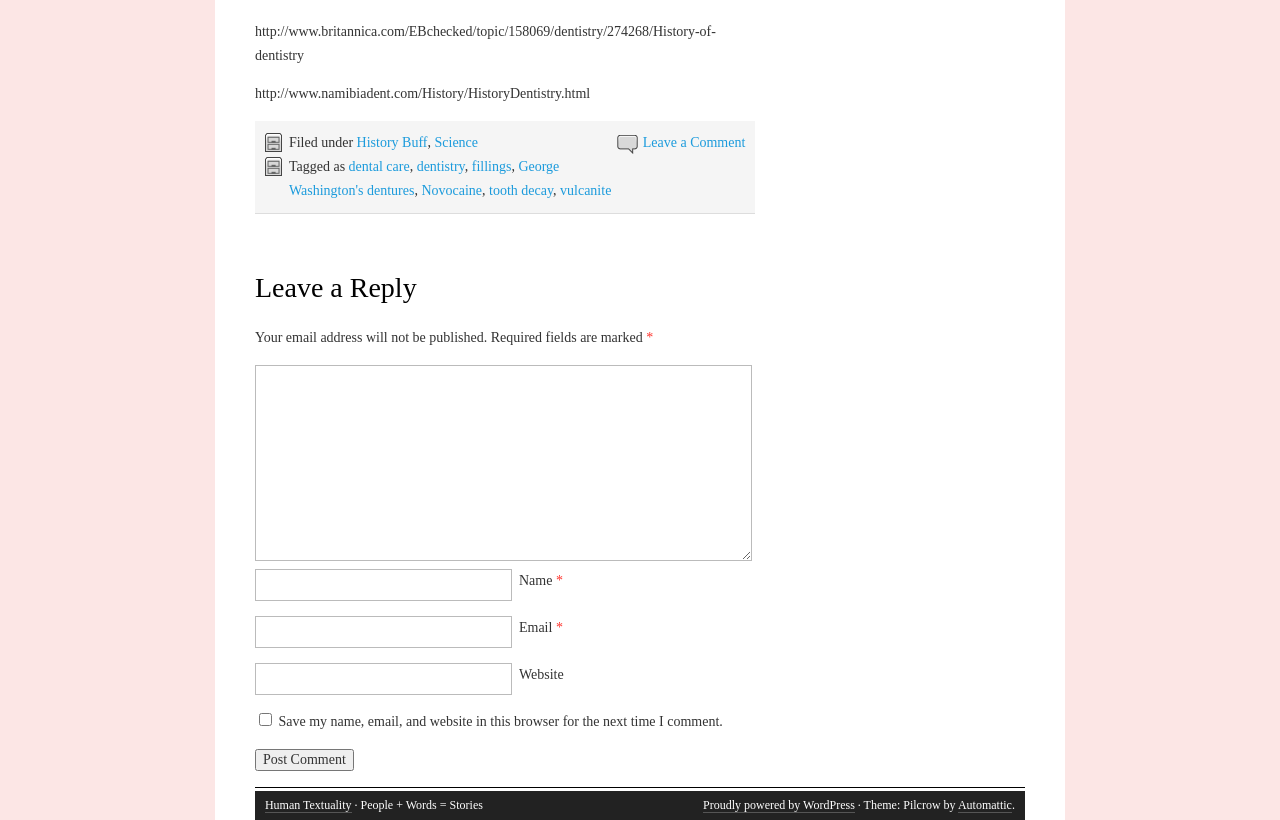Determine the bounding box coordinates of the element's region needed to click to follow the instruction: "Leave a comment". Provide these coordinates as four float numbers between 0 and 1, formatted as [left, top, right, bottom].

[0.502, 0.165, 0.582, 0.183]